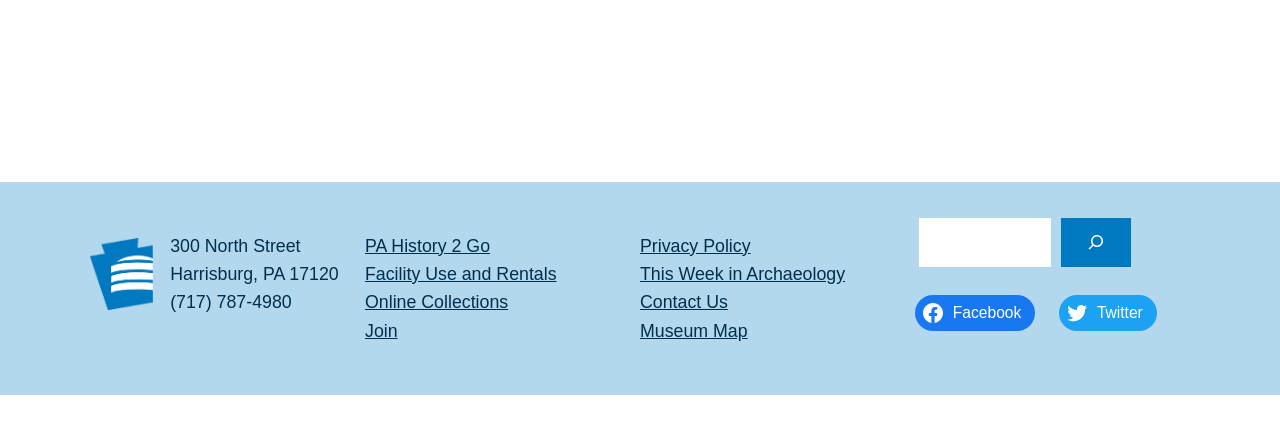How many social media links are available?
Provide a well-explained and detailed answer to the question.

I found two social media links, 'Facebook' and 'Twitter', in the bottom section of the webpage, which are likely used to connect to the museum's social media profiles.